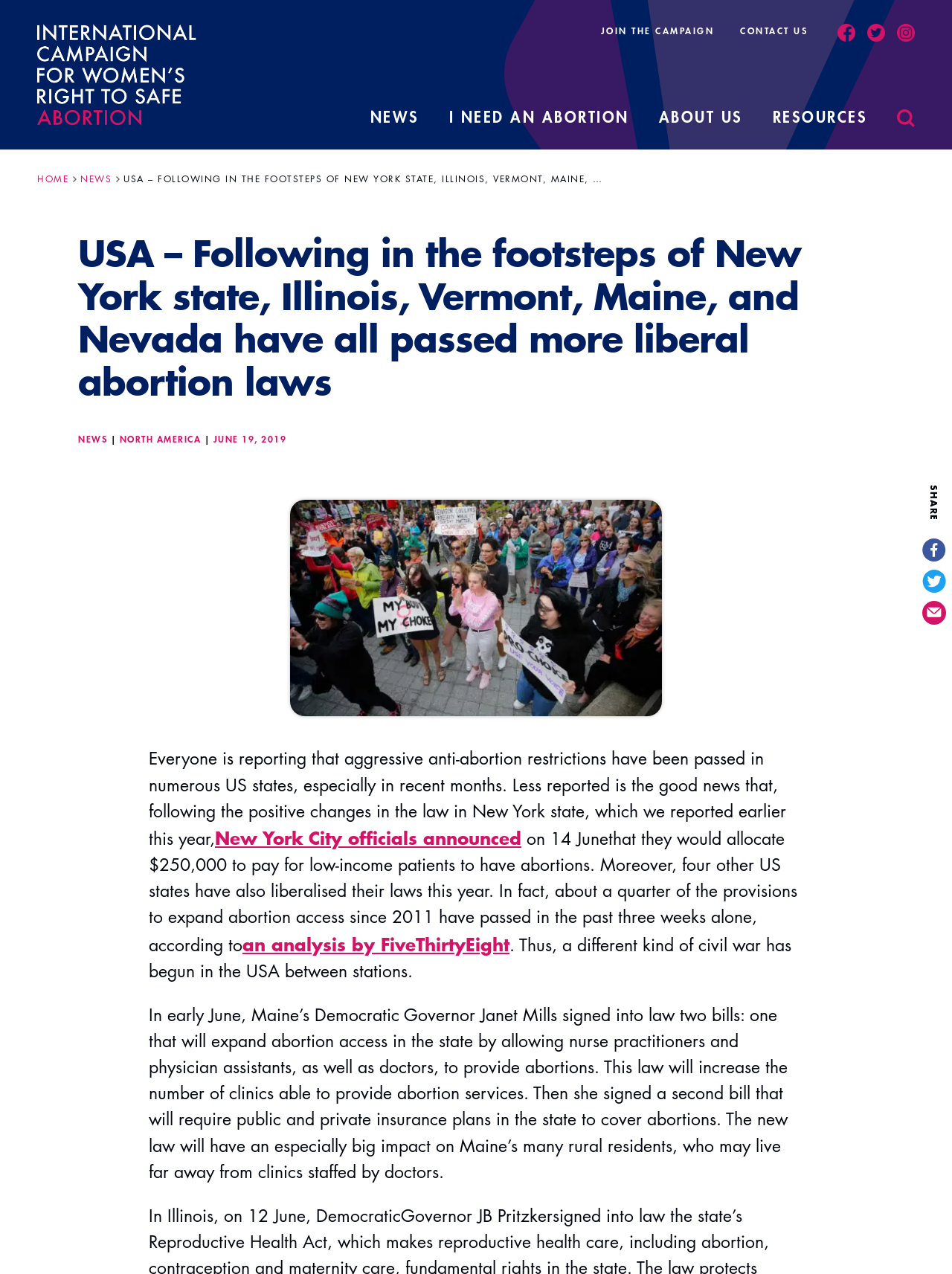Please identify the bounding box coordinates of the area that needs to be clicked to fulfill the following instruction: "Search this site."

[0.942, 0.086, 0.961, 0.117]